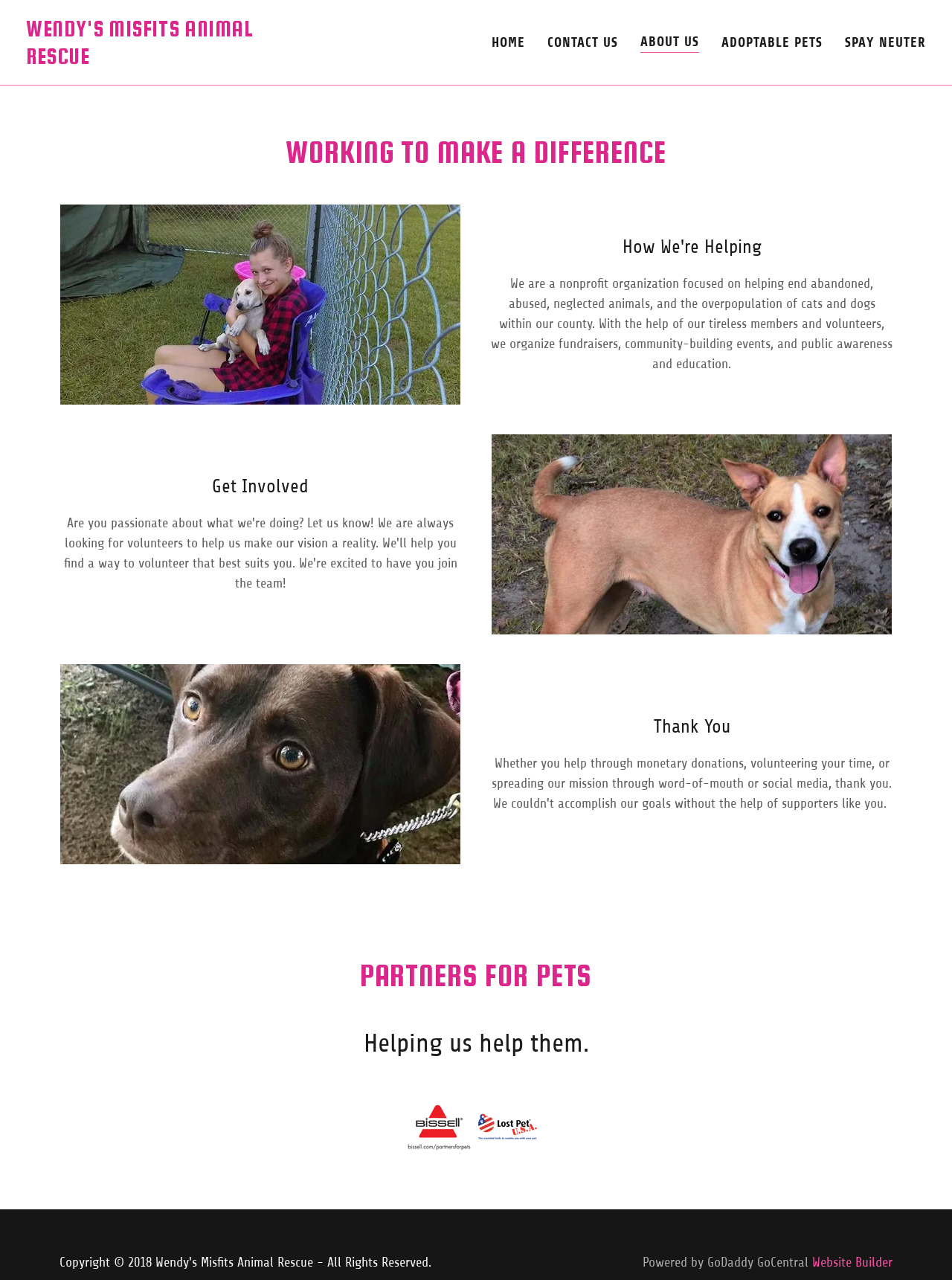Respond with a single word or phrase to the following question: What is the name of the organization?

Wendy's Misfits Animal Rescue